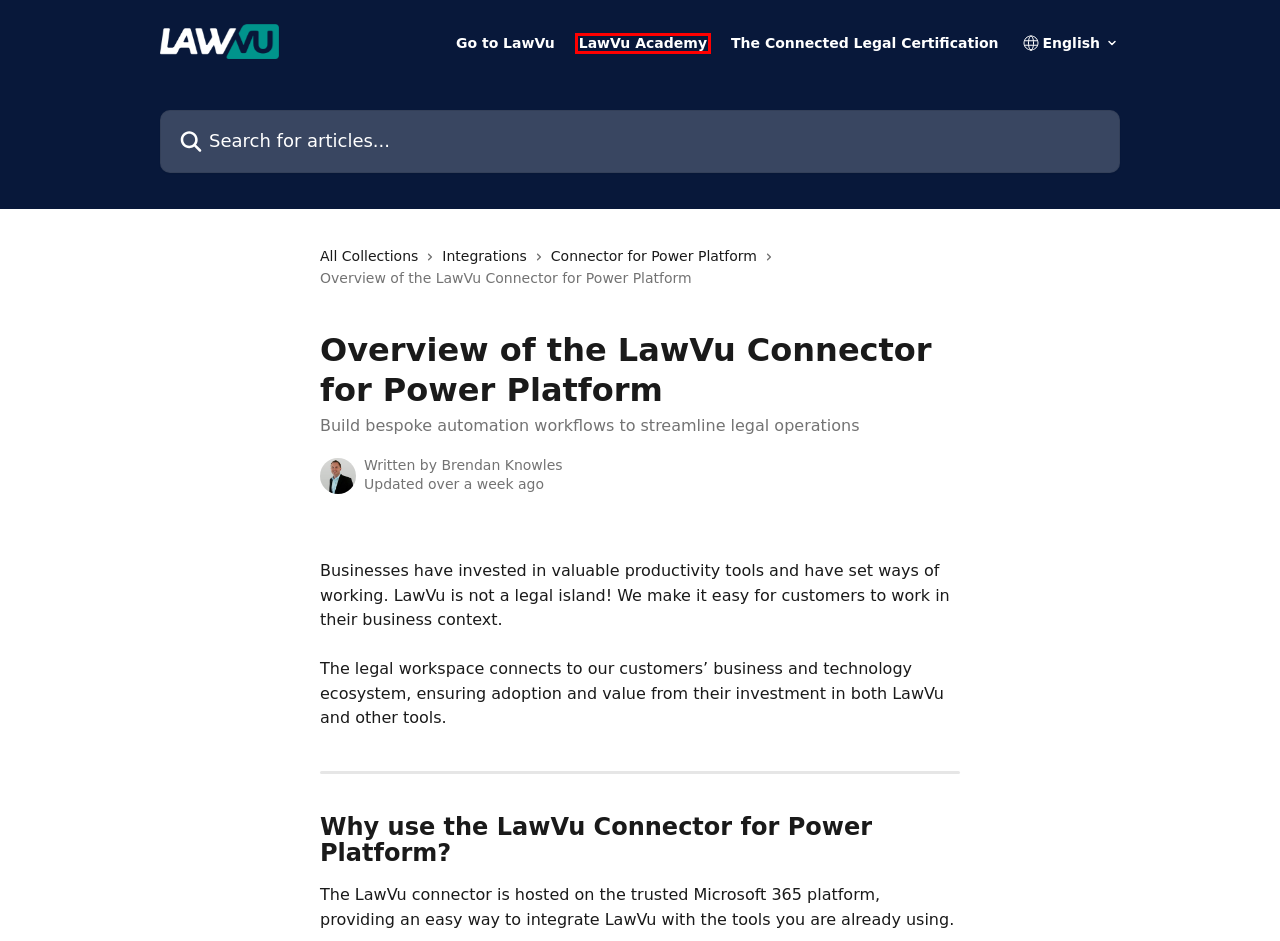Given a screenshot of a webpage with a red bounding box highlighting a UI element, determine which webpage description best matches the new webpage that appears after clicking the highlighted element. Here are the candidates:
A. LawVu
B. Tonkean Integration | LawVu Help Center
C. Connector for Power Platform | LawVu Help Center
D. LawVu connector for Power Platform - templates | LawVu Help Center
E. Integrations | LawVu Help Center
F. LawVu In-house Legal Academy
G. The LawVu API | LawVu Help Center
H. LawVu In-house Legal Academy: The Connected Legal Certification - LawVu

F